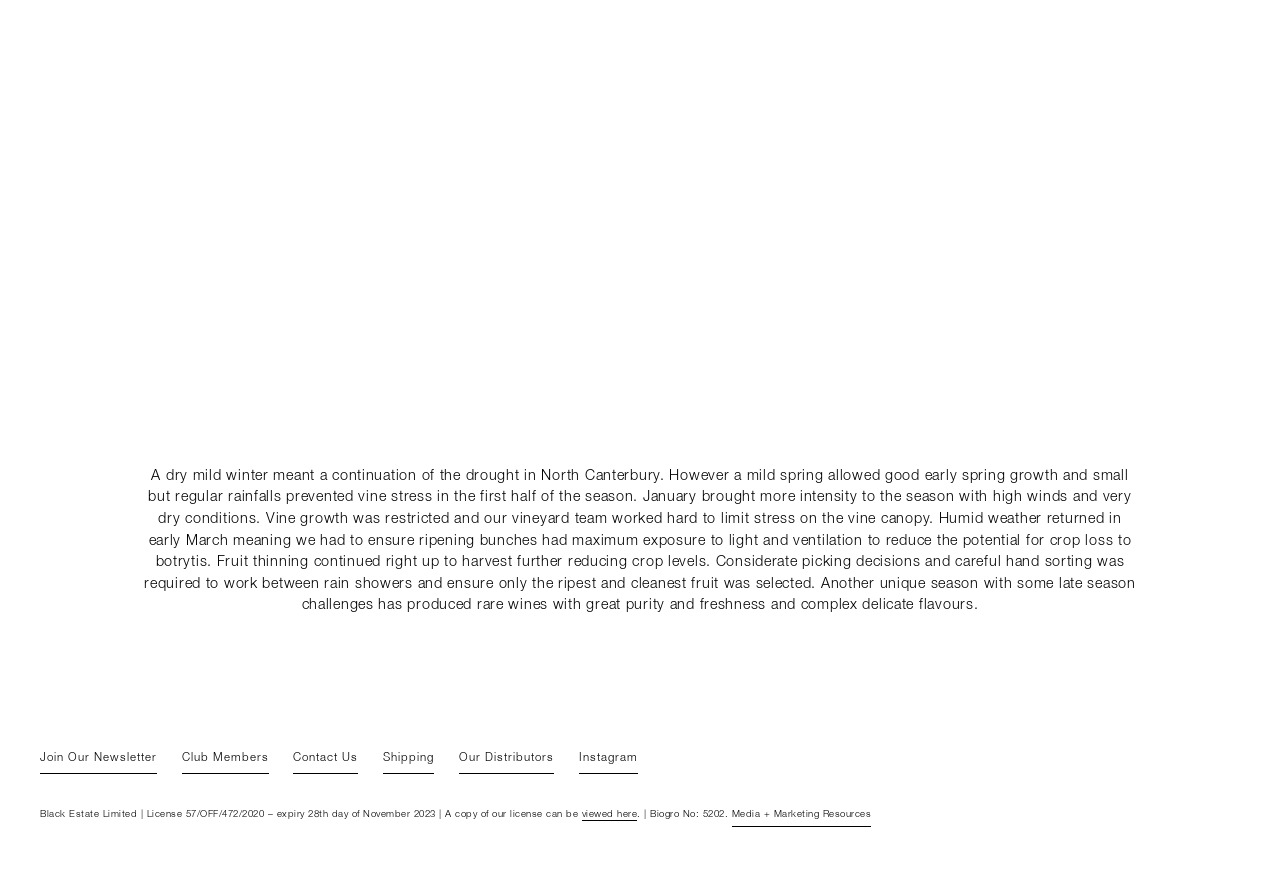Utilize the details in the image to give a detailed response to the question: What is the potential threat to the crop mentioned in the text?

The text states that humid weather returned in early March, and the vineyard team had to ensure ripening bunches had maximum exposure to light and ventilation to reduce the potential for crop loss to botrytis, indicating that botrytis is a potential threat to the crop.